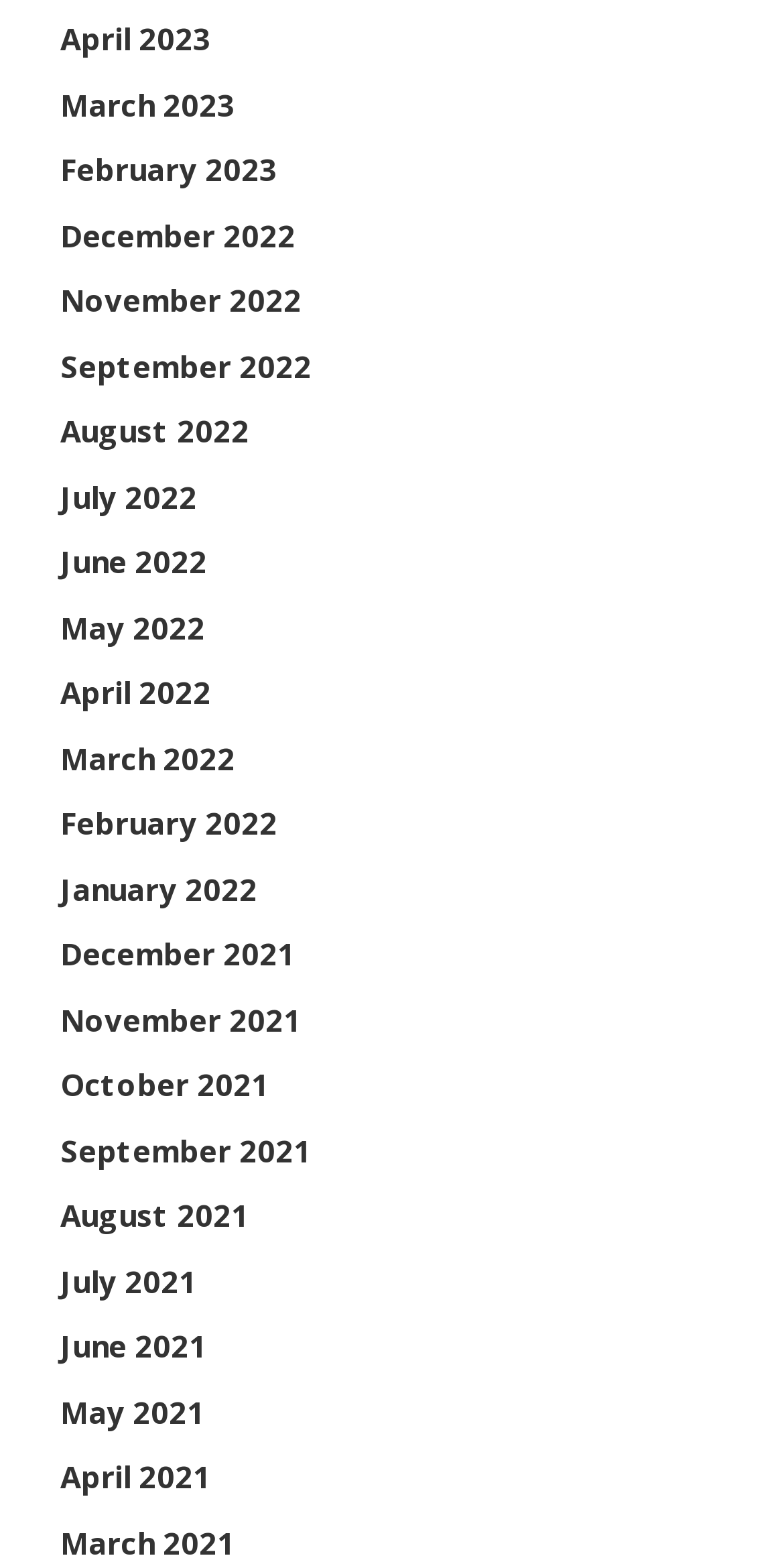Locate the bounding box coordinates of the region to be clicked to comply with the following instruction: "browse September 2021". The coordinates must be four float numbers between 0 and 1, in the form [left, top, right, bottom].

[0.077, 0.723, 0.397, 0.749]